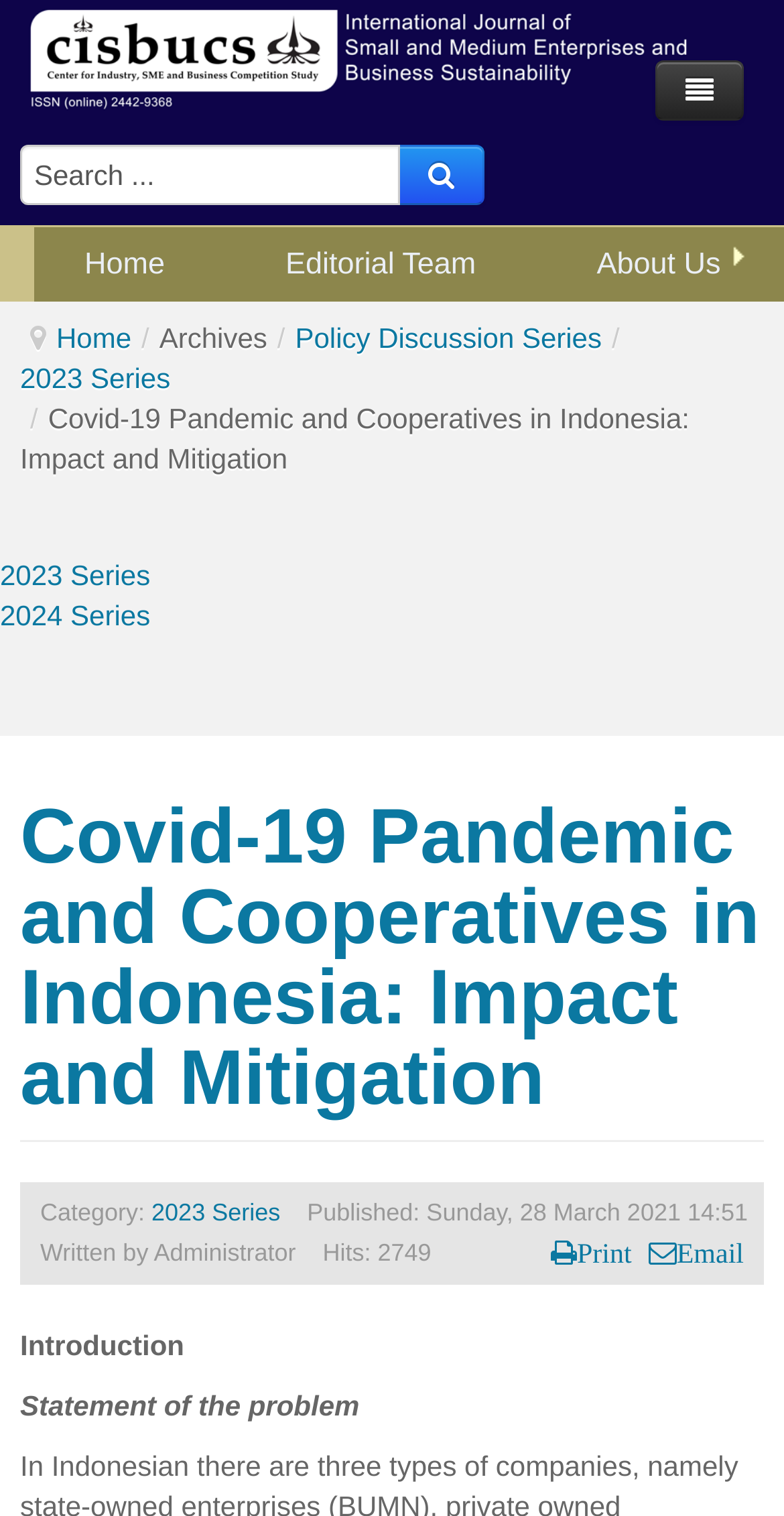Please find and generate the text of the main heading on the webpage.

Covid-19 Pandemic and Cooperatives in Indonesia: Impact and Mitigation